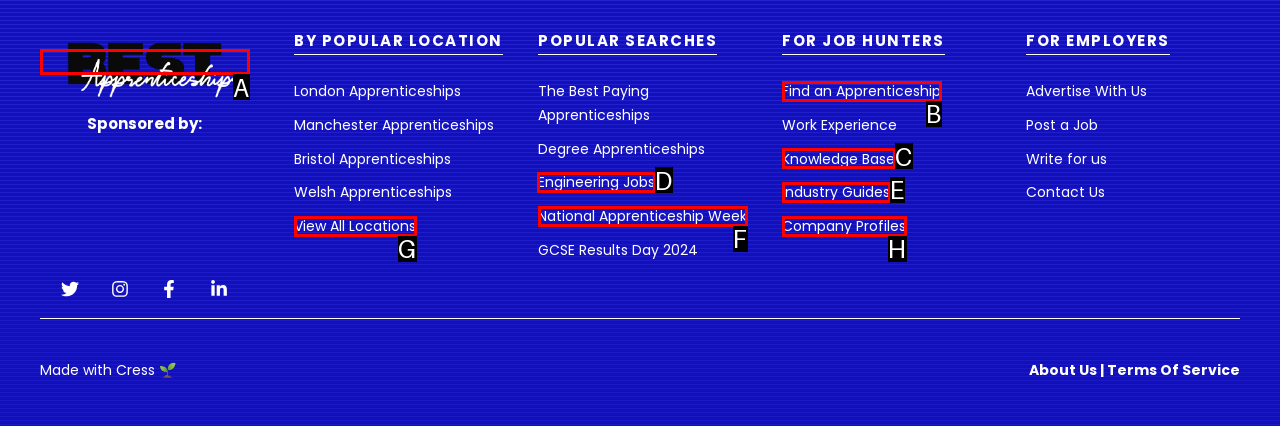For the given instruction: Search for Engineering Jobs, determine which boxed UI element should be clicked. Answer with the letter of the corresponding option directly.

D